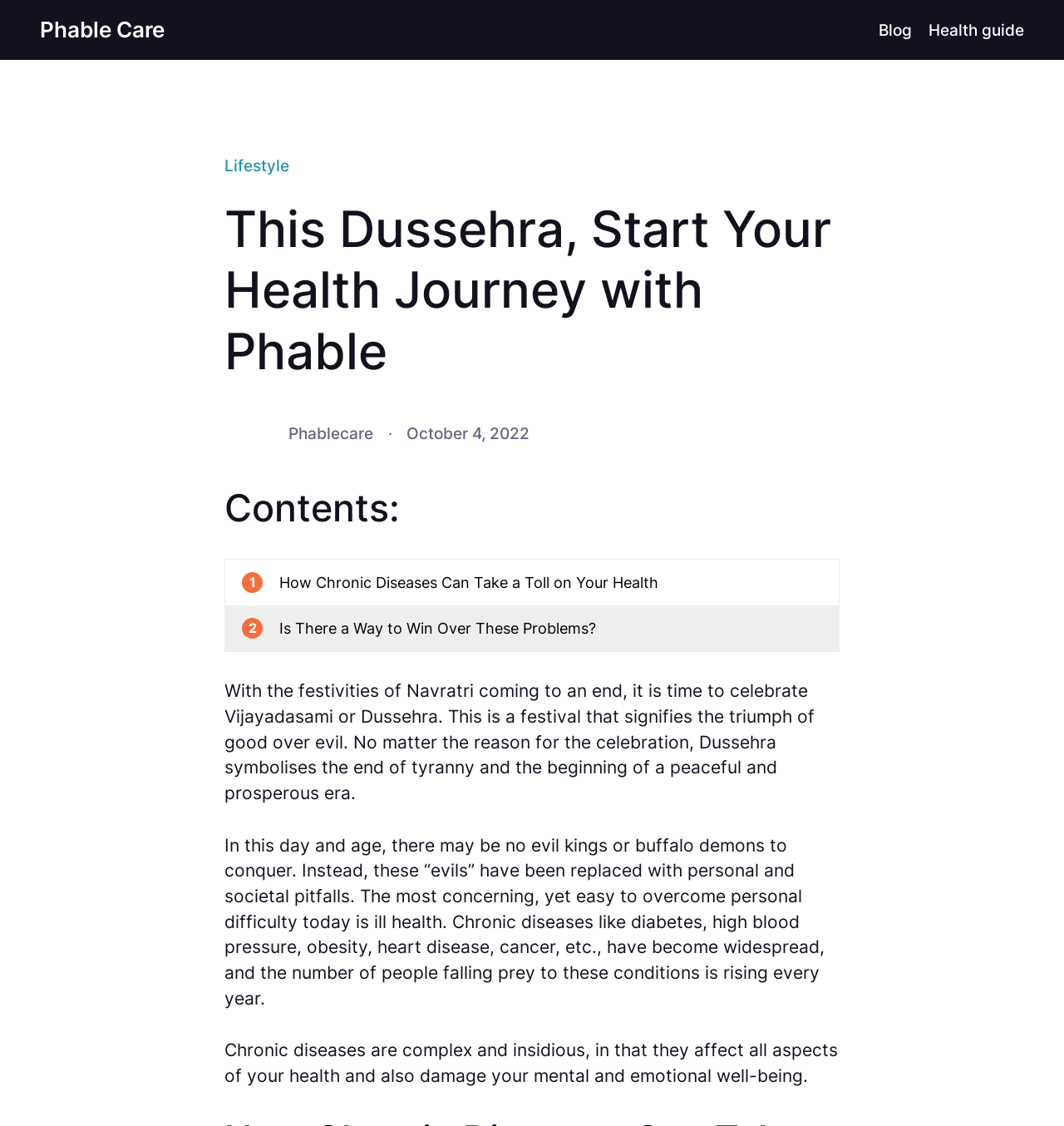Please give a concise answer to this question using a single word or phrase: 
What is the main concern in today's society?

Ill health